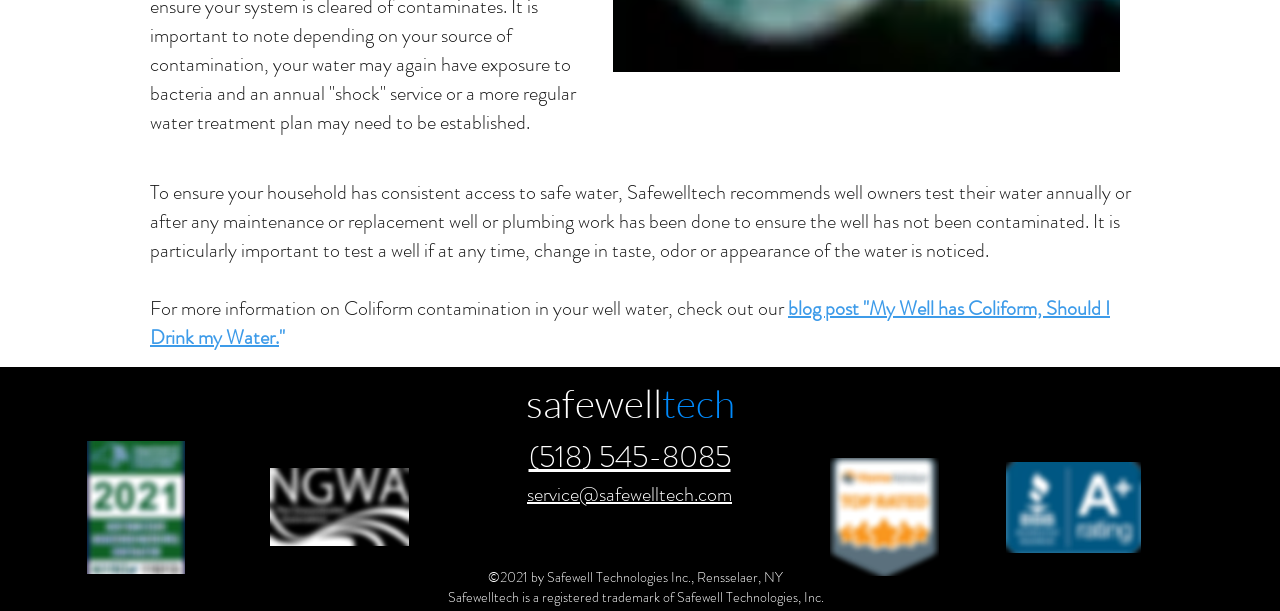What is the phone number of Safewelltech?
Respond to the question with a single word or phrase according to the image.

(518) 545-8085